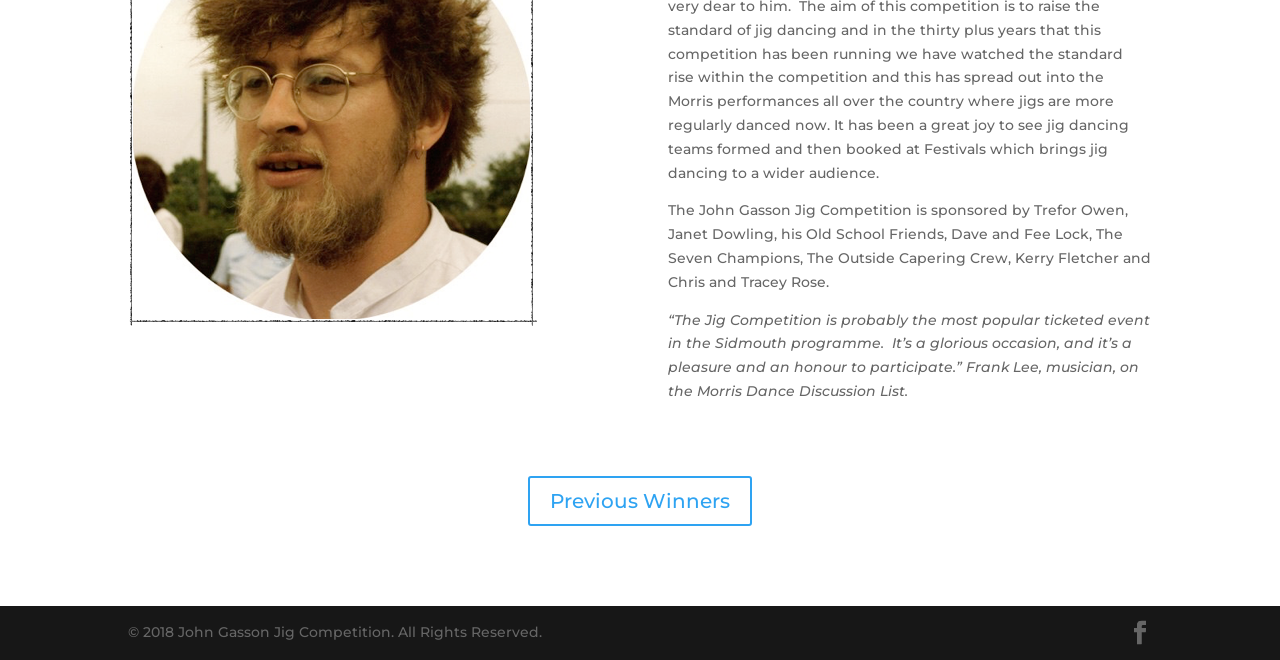Given the element description "Previous Winners", identify the bounding box of the corresponding UI element.

[0.412, 0.722, 0.588, 0.797]